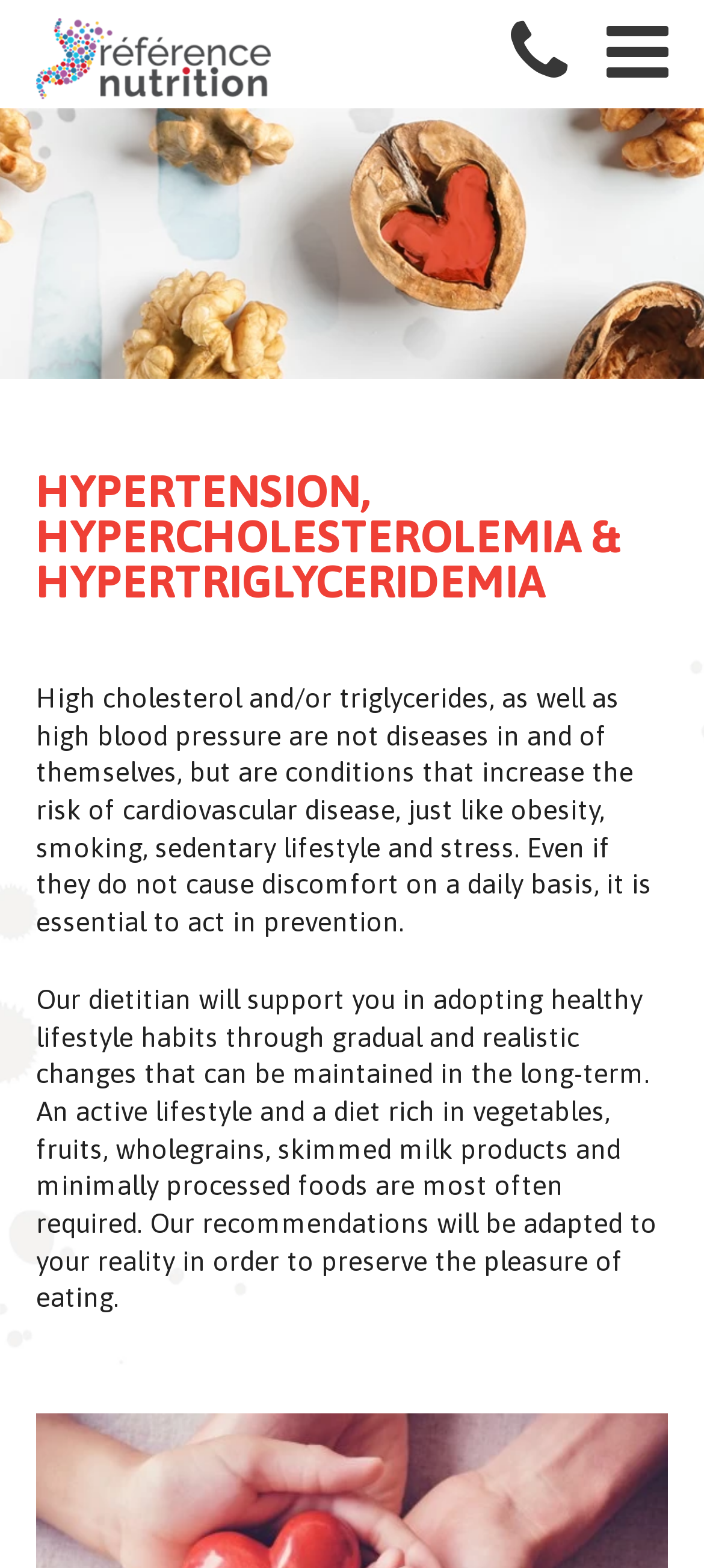Provide a one-word or brief phrase answer to the question:
What is the role of the dietitian?

Supporting healthy lifestyle habits